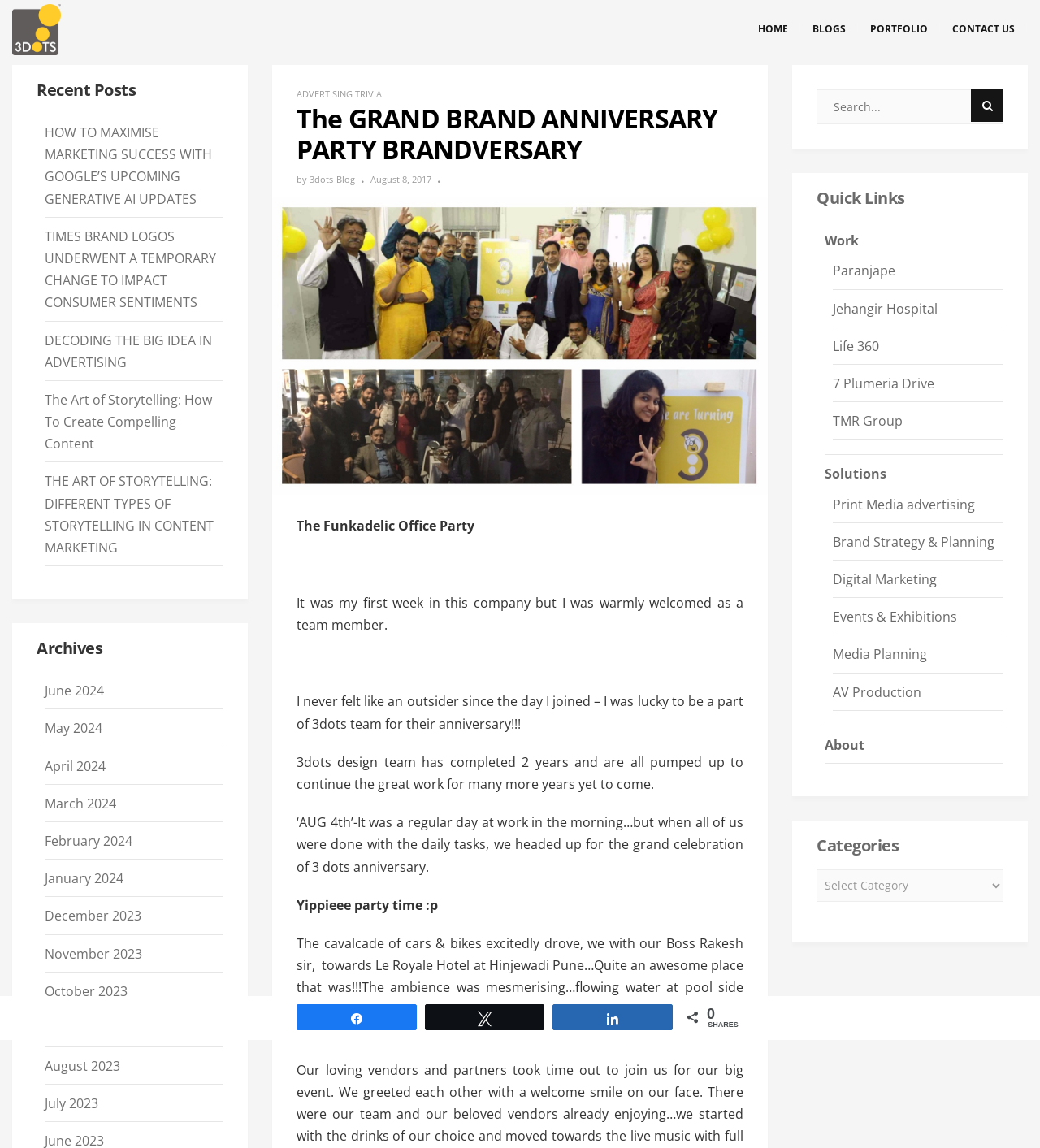How many recent posts are listed?
Using the image, provide a detailed and thorough answer to the question.

I counted the number of link elements under the 'Recent Posts' heading, which are 'HOW TO MAXIMISE MARKETING SUCCESS WITH GOOGLE’S UPCOMING GENERATIVE AI UPDATES', 'TIMES BRAND LOGOS UNDERWENT A TEMPORARY CHANGE TO IMPACT CONSUMER SENTIMENTS', 'DECODING THE BIG IDEA IN ADVERTISING', 'The Art of Storytelling: How To Create Compelling Content', and 'THE ART OF STORYTELLING: DIFFERENT TYPES OF STORYTELLING IN CONTENT MARKETING'. There are 5 recent posts listed.